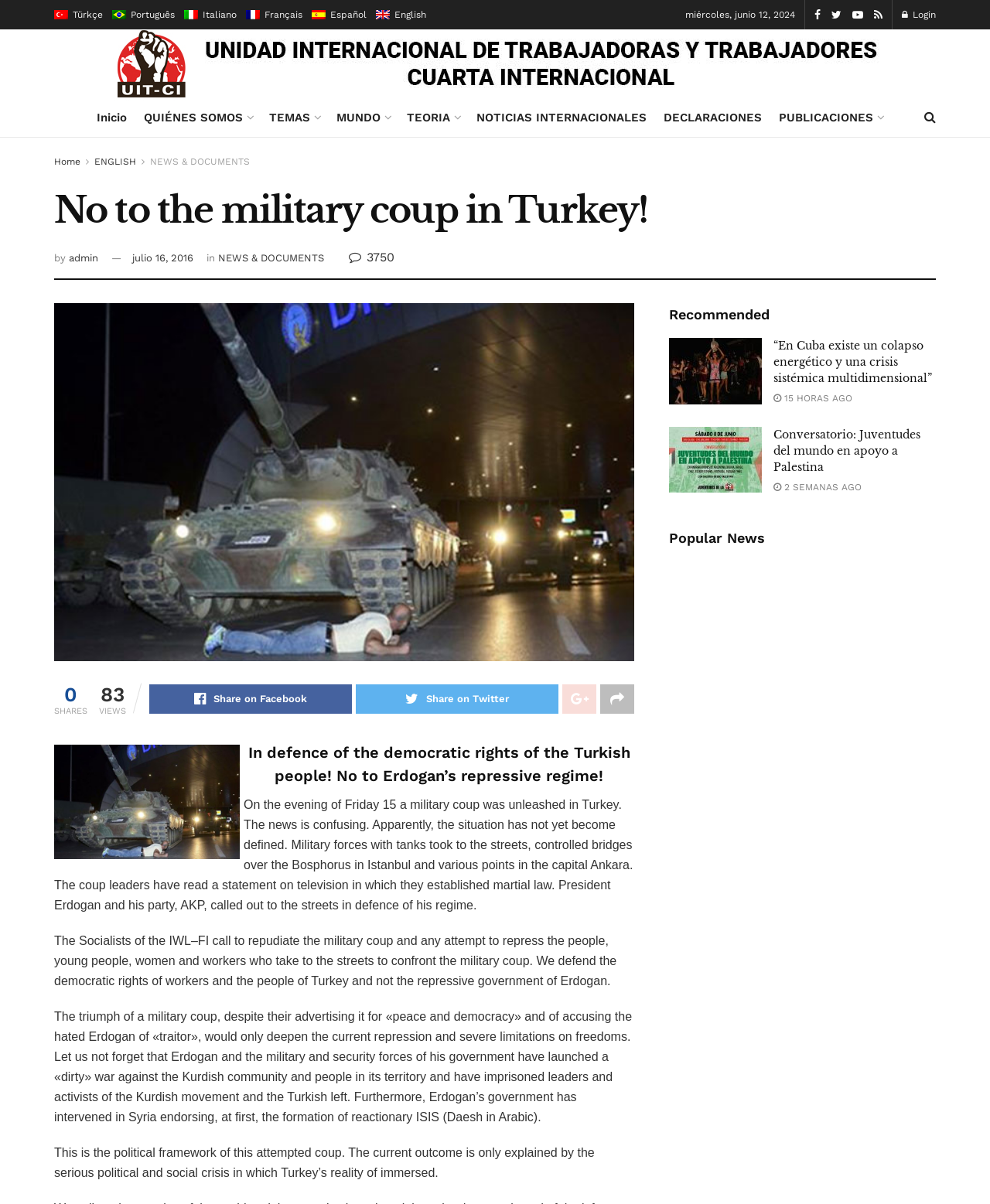Find the bounding box of the UI element described as: "parent_node: Share on Facebook". The bounding box coordinates should be given as four float values between 0 and 1, i.e., [left, top, right, bottom].

[0.568, 0.568, 0.602, 0.593]